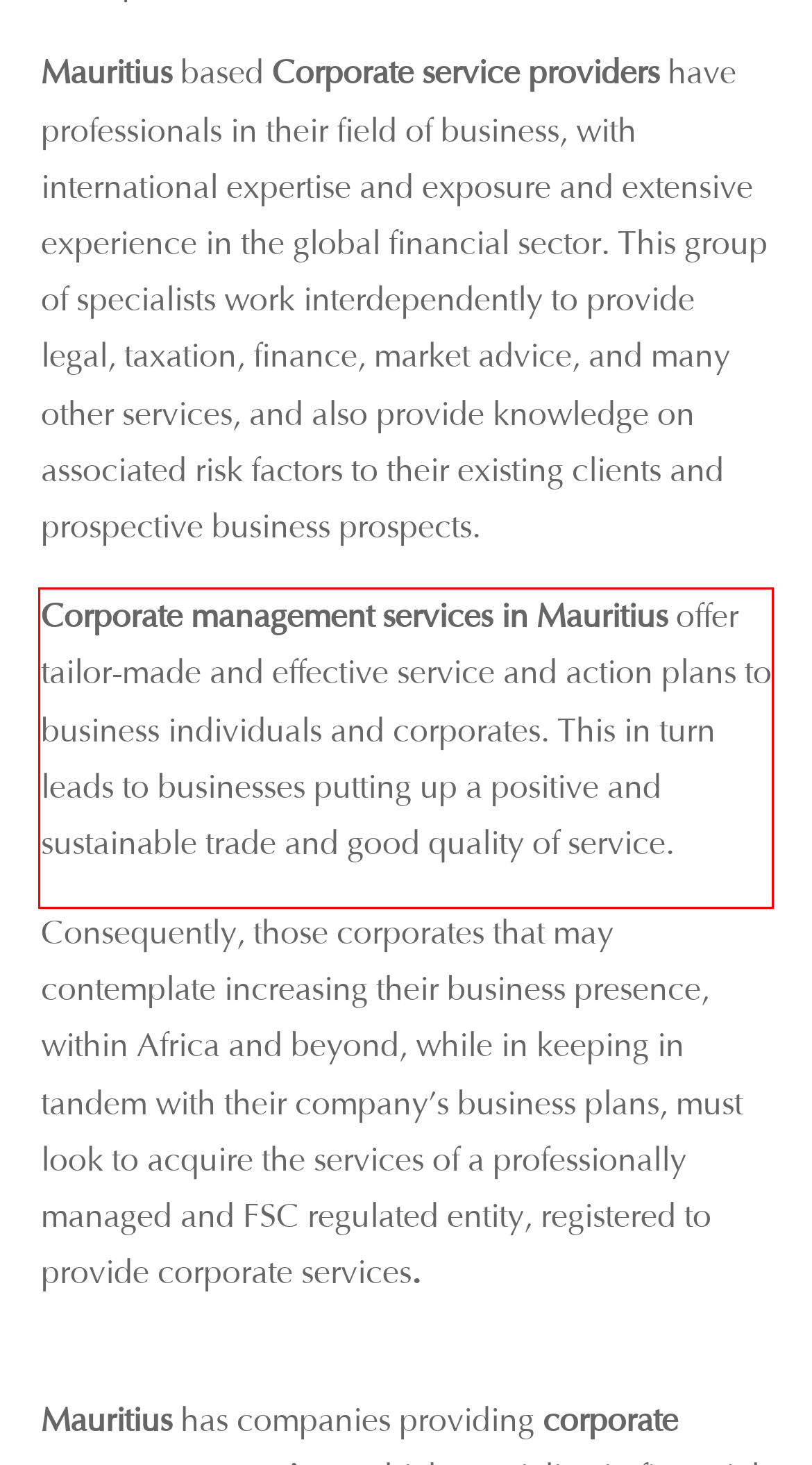Using OCR, extract the text content found within the red bounding box in the given webpage screenshot.

Corporate management services in Mauritius offer tailor-made and effective service and action plans to business individuals and corporates. This in turn leads to businesses putting up a positive and sustainable trade and good quality of service.